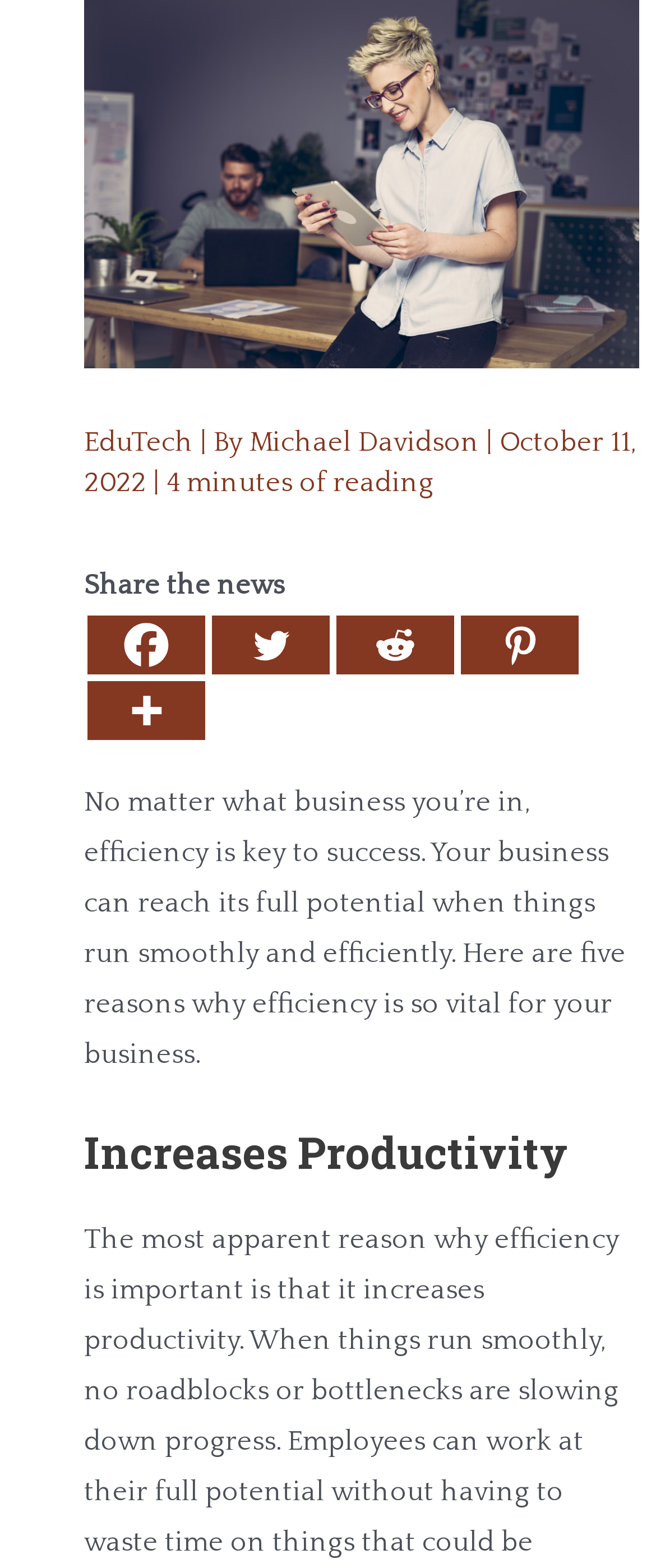Given the description [Home Page], predict the bounding box coordinates of the UI element. Ensure the coordinates are in the format (top-left x, top-left y, bottom-right x, bottom-right y) and all values are between 0 and 1.

None